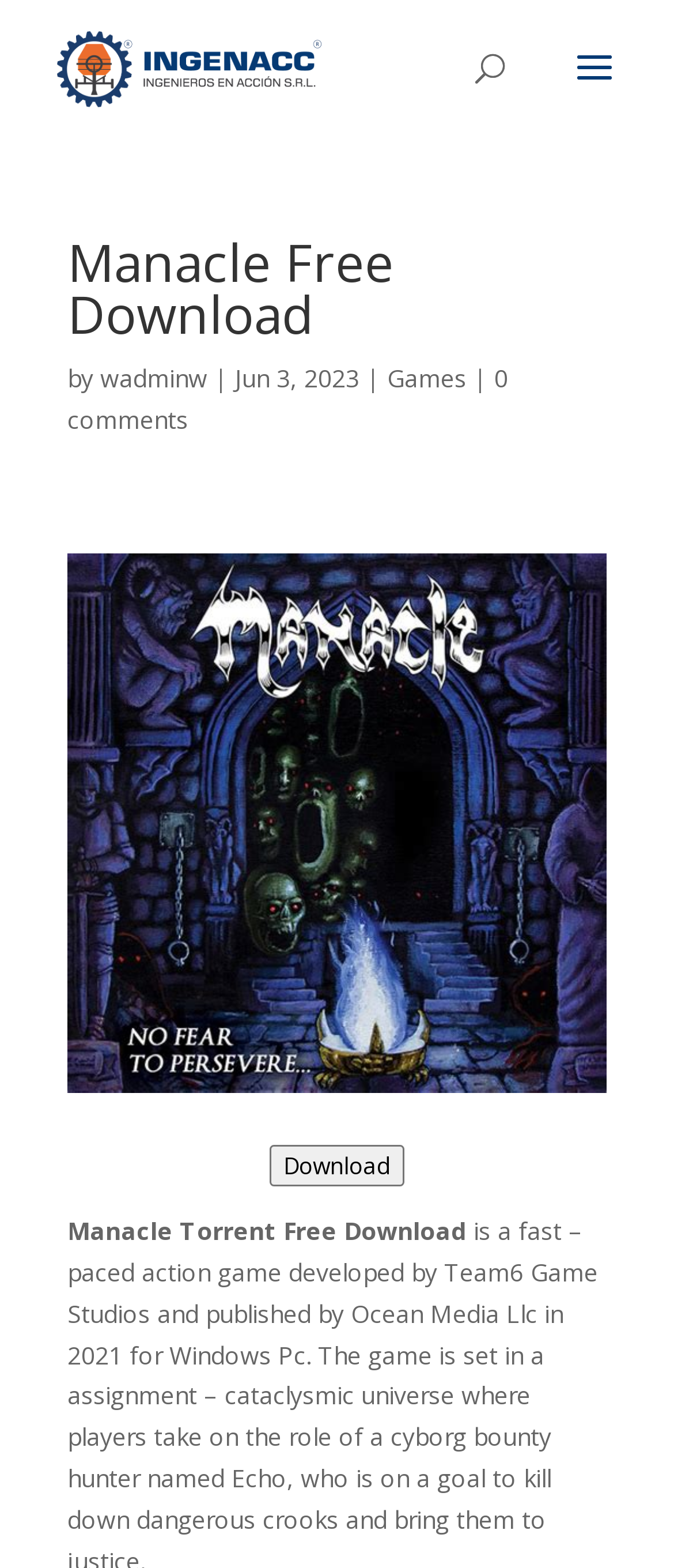Locate the bounding box of the UI element based on this description: "alt="Ingenieros en Acción SRL"". Provide four float numbers between 0 and 1 as [left, top, right, bottom].

[0.085, 0.033, 0.476, 0.054]